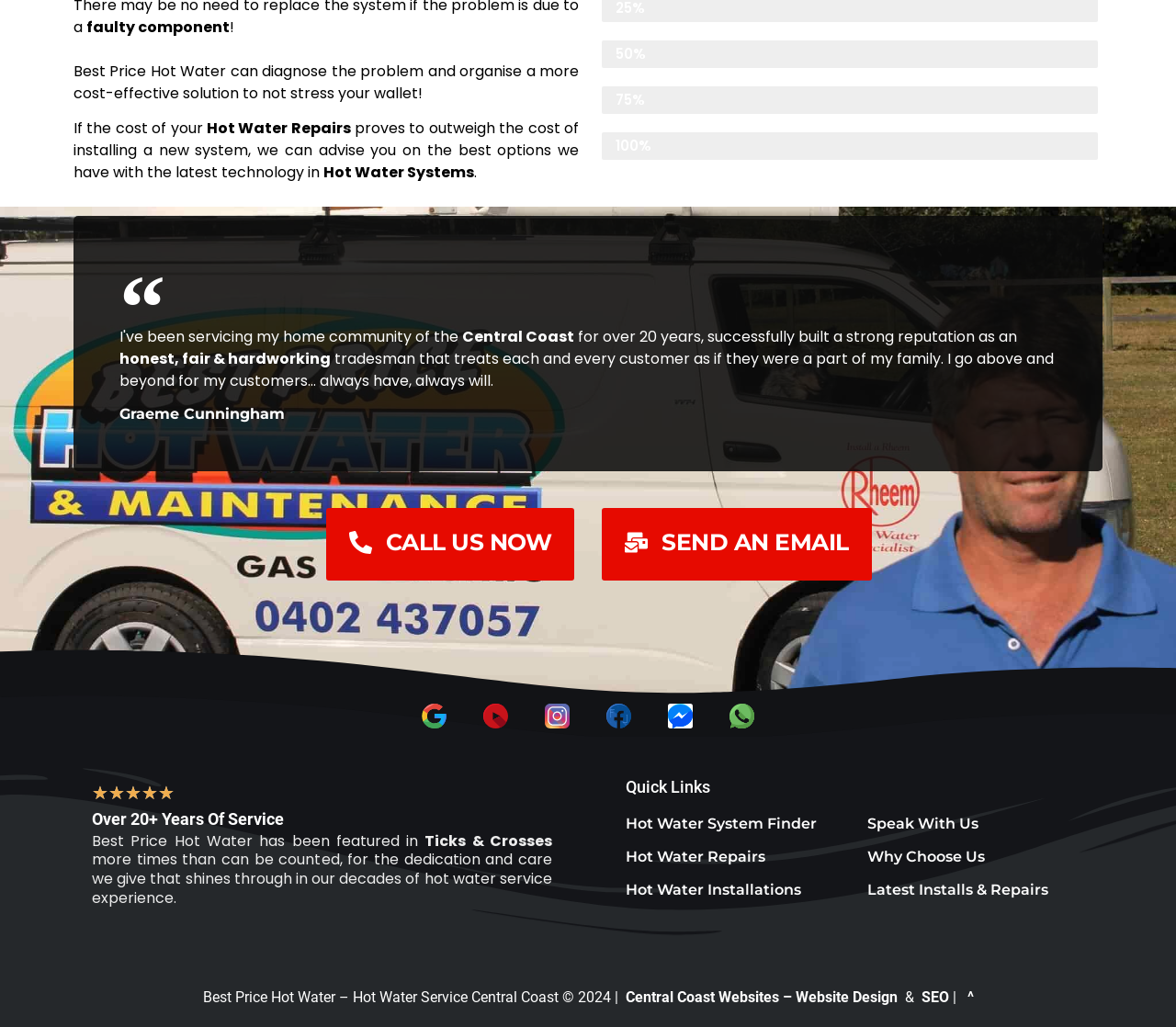Who is the tradesman mentioned on the webpage?
Based on the screenshot, give a detailed explanation to answer the question.

The tradesman mentioned on the webpage is Graeme Cunningham, who is described as an honest, fair, and hardworking person who treats each customer like family.